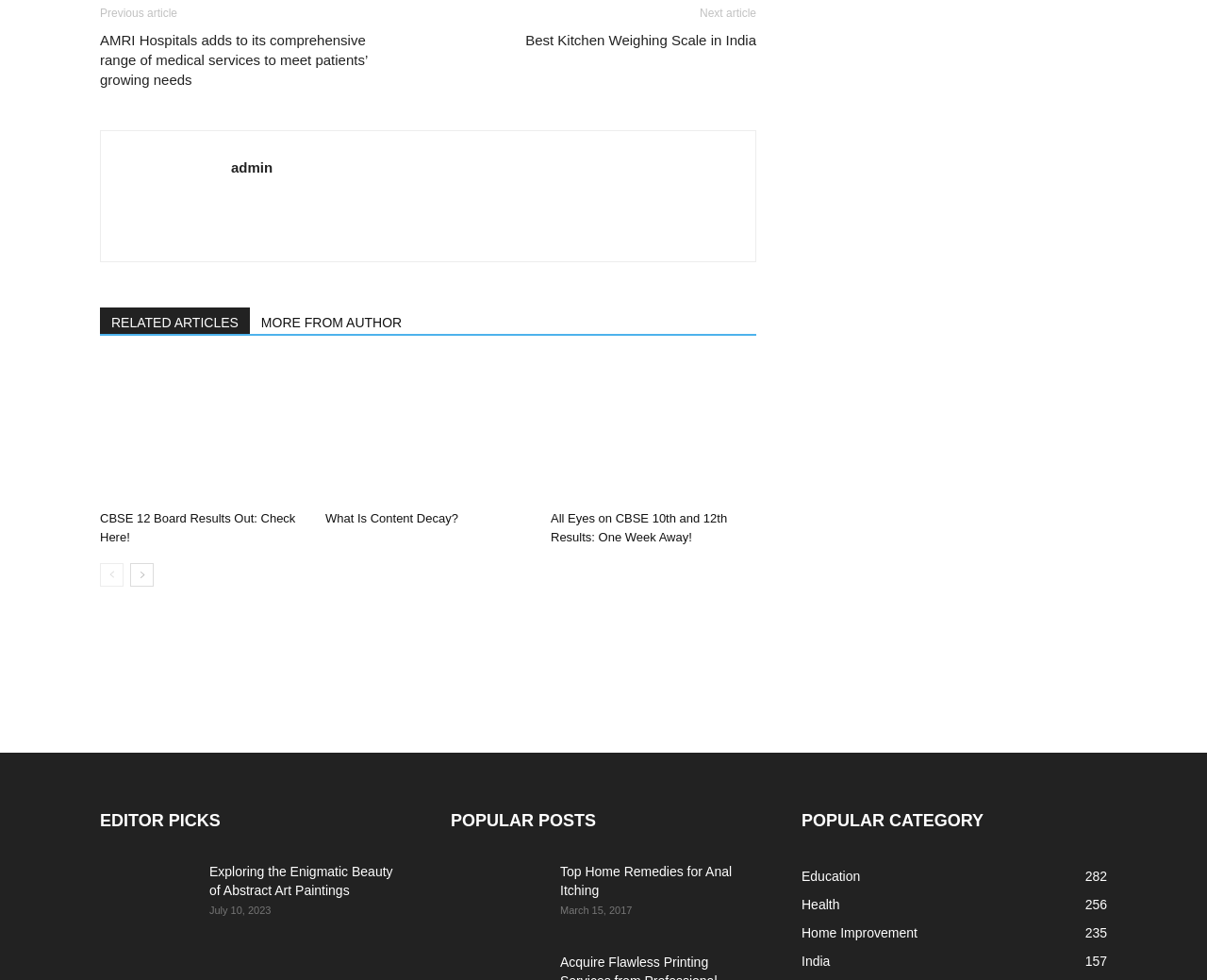Please identify the bounding box coordinates of the element that needs to be clicked to perform the following instruction: "Explore the 'What Is Content Decay?' topic".

[0.27, 0.52, 0.44, 0.539]